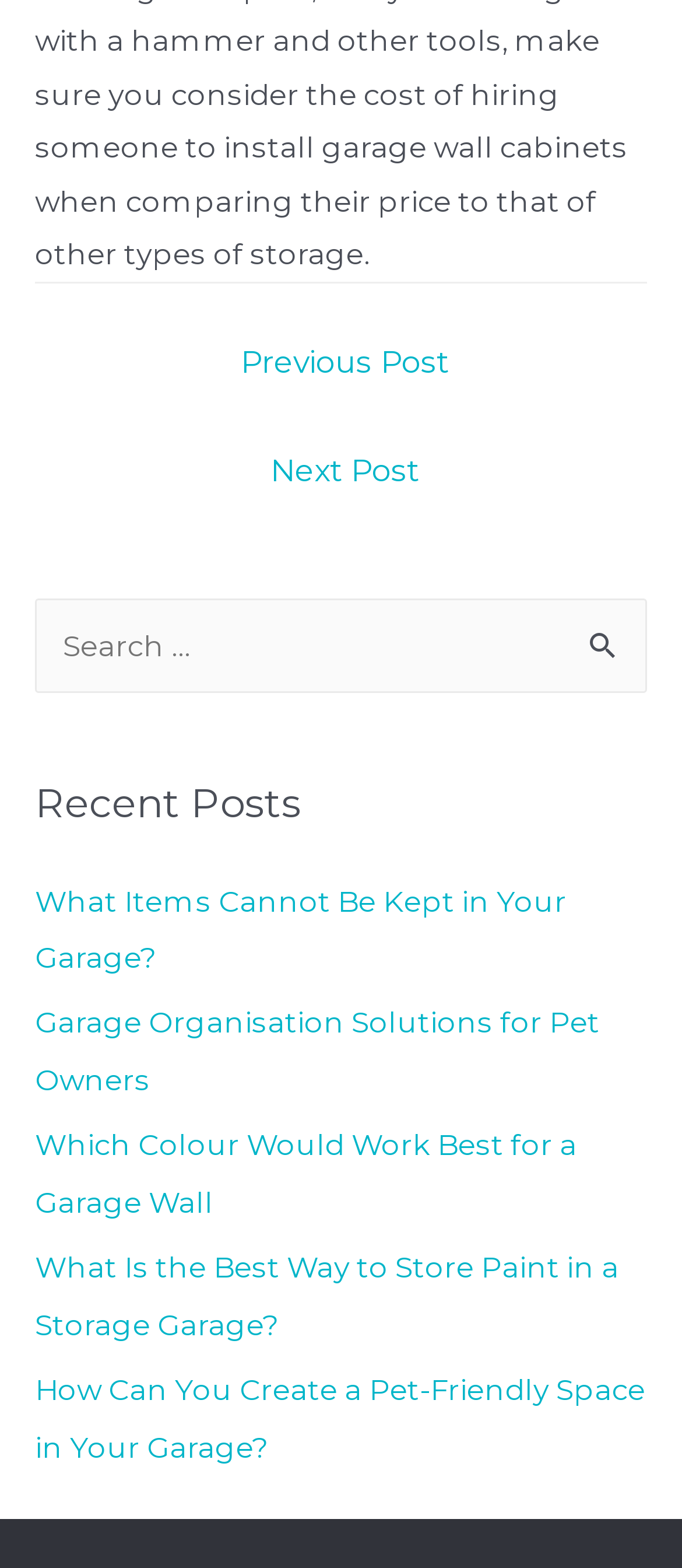Please identify the bounding box coordinates of the element that needs to be clicked to execute the following command: "Search for something". Provide the bounding box using four float numbers between 0 and 1, formatted as [left, top, right, bottom].

[0.051, 0.381, 0.949, 0.442]